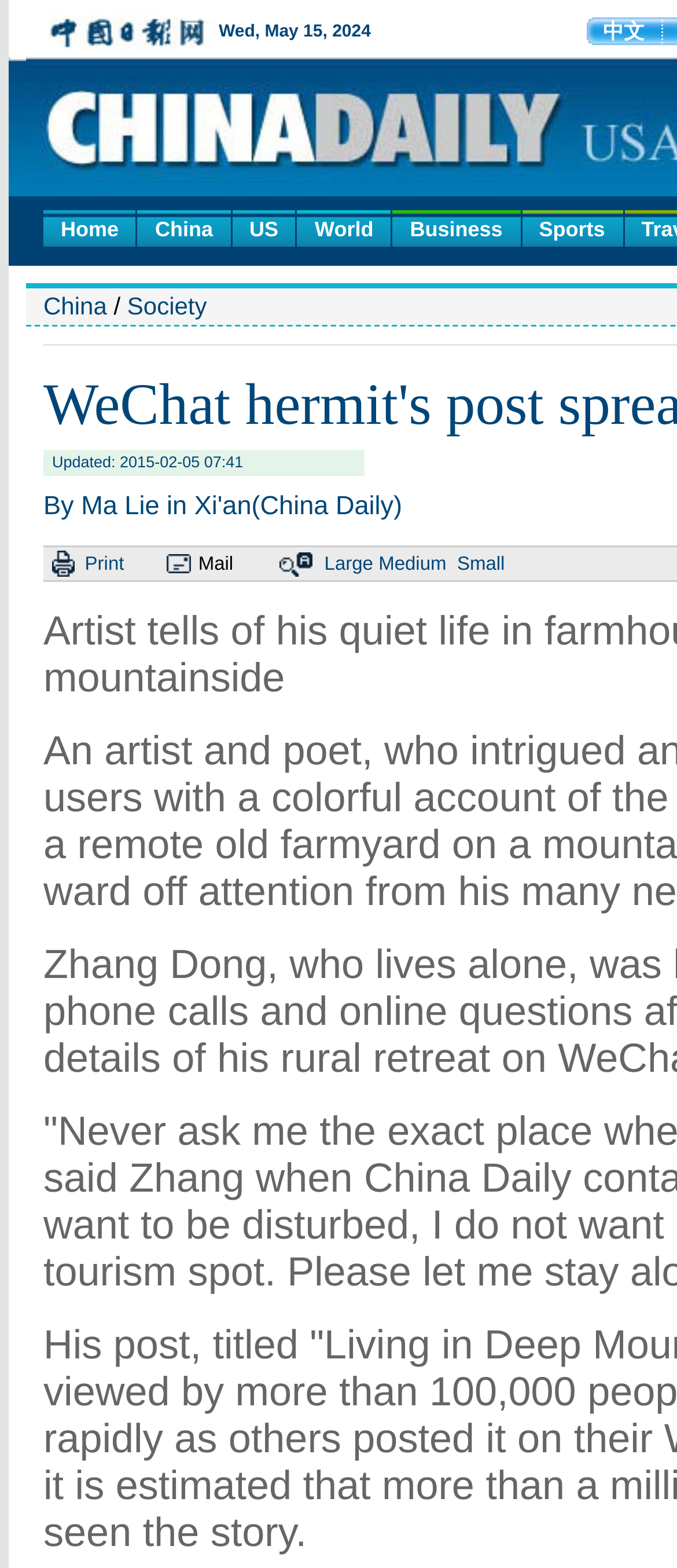Please find the bounding box coordinates of the section that needs to be clicked to achieve this instruction: "print the article".

[0.125, 0.353, 0.183, 0.366]